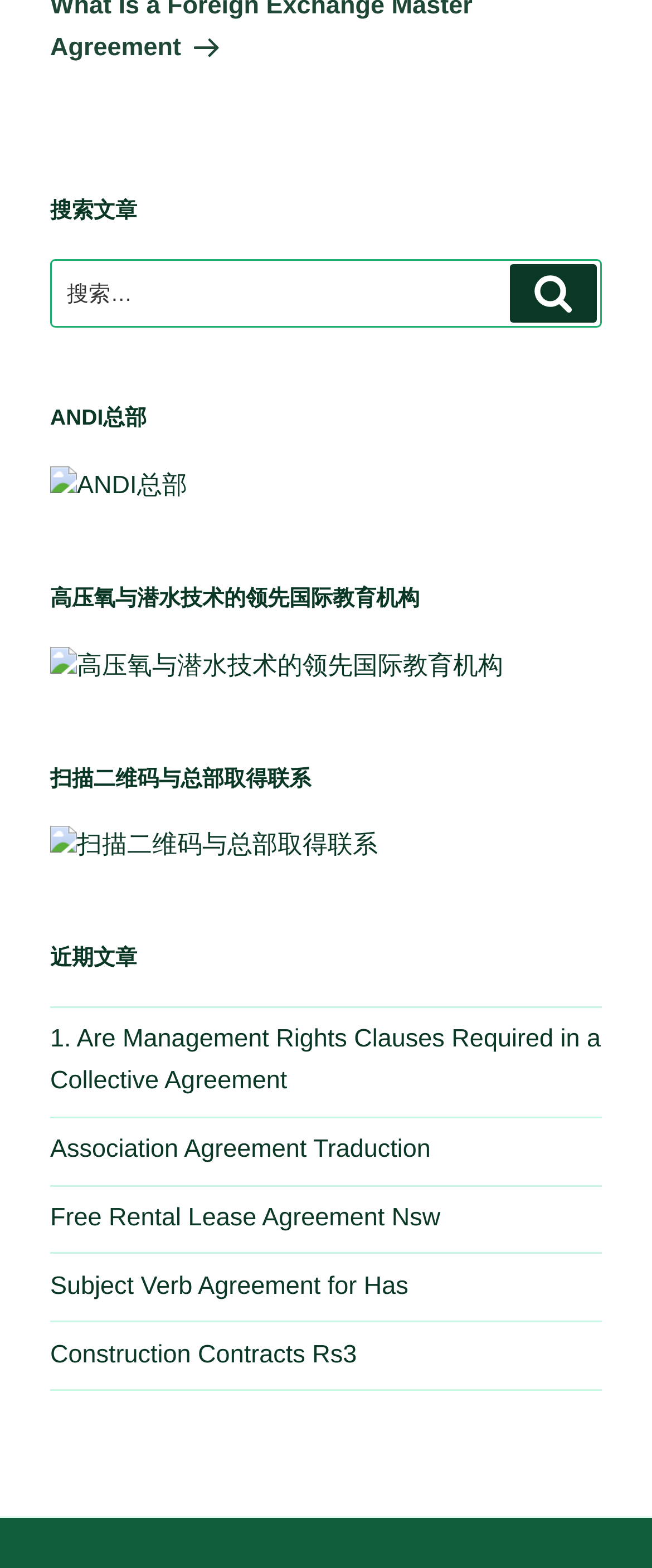Given the following UI element description: "parent_node: 搜索： name="s" placeholder="搜索…"", find the bounding box coordinates in the webpage screenshot.

[0.077, 0.165, 0.923, 0.209]